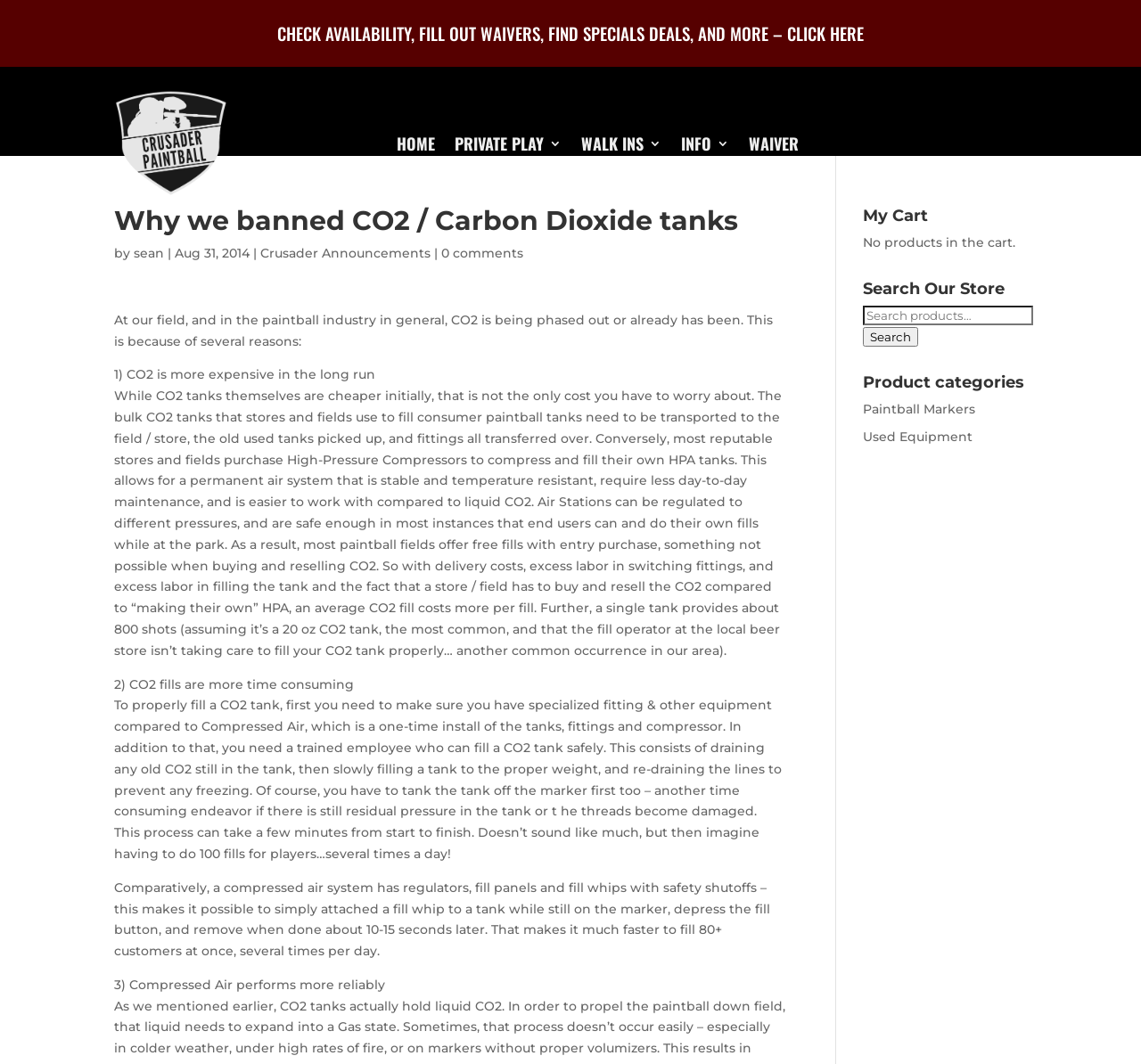With reference to the image, please provide a detailed answer to the following question: What is the date of the article?

The article has a date stamp that says 'Aug 31, 2014', which suggests that the article was published on this date.